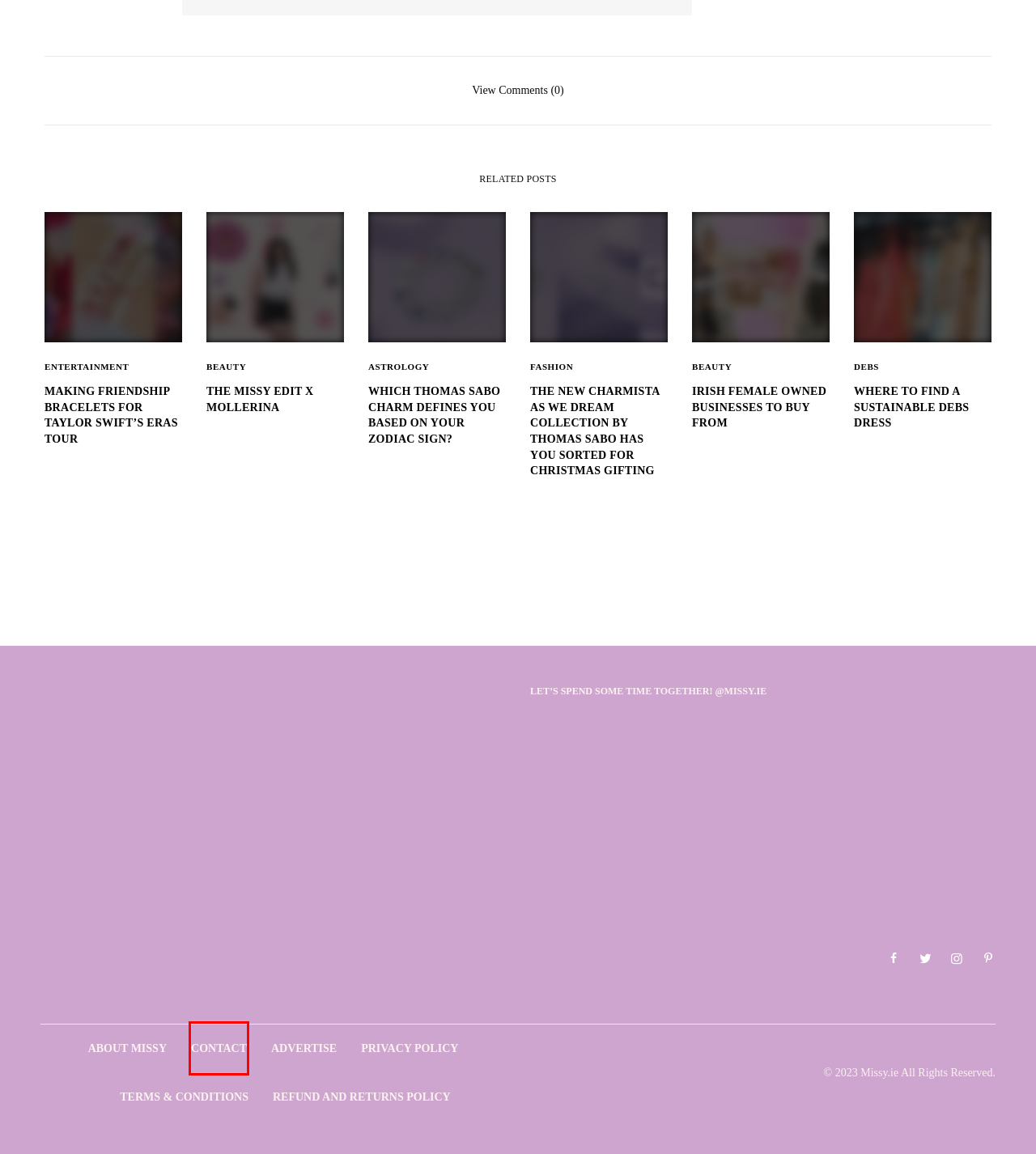Look at the screenshot of a webpage with a red bounding box and select the webpage description that best corresponds to the new page after clicking the element in the red box. Here are the options:
A. THOMAS SABO As We Dream Collection: Christmas Gifting Gen Z
B. About Missy.ie - Ireland's No.1 Online Teen Magazine
C. How To Contact Missy.ie | Missy.ie Ireland’s No. Teen Platform
D. Irish Female Owned Businesses To Buy From
E. Terms & Conditions - Missy.ie
F. Advertise With Missy.ie - Ireland’s No. 1 Teen Magazine Platform
G. Privacy Policy - Missy.ie
H. Where To Find A Sustainable Debs Dress

C